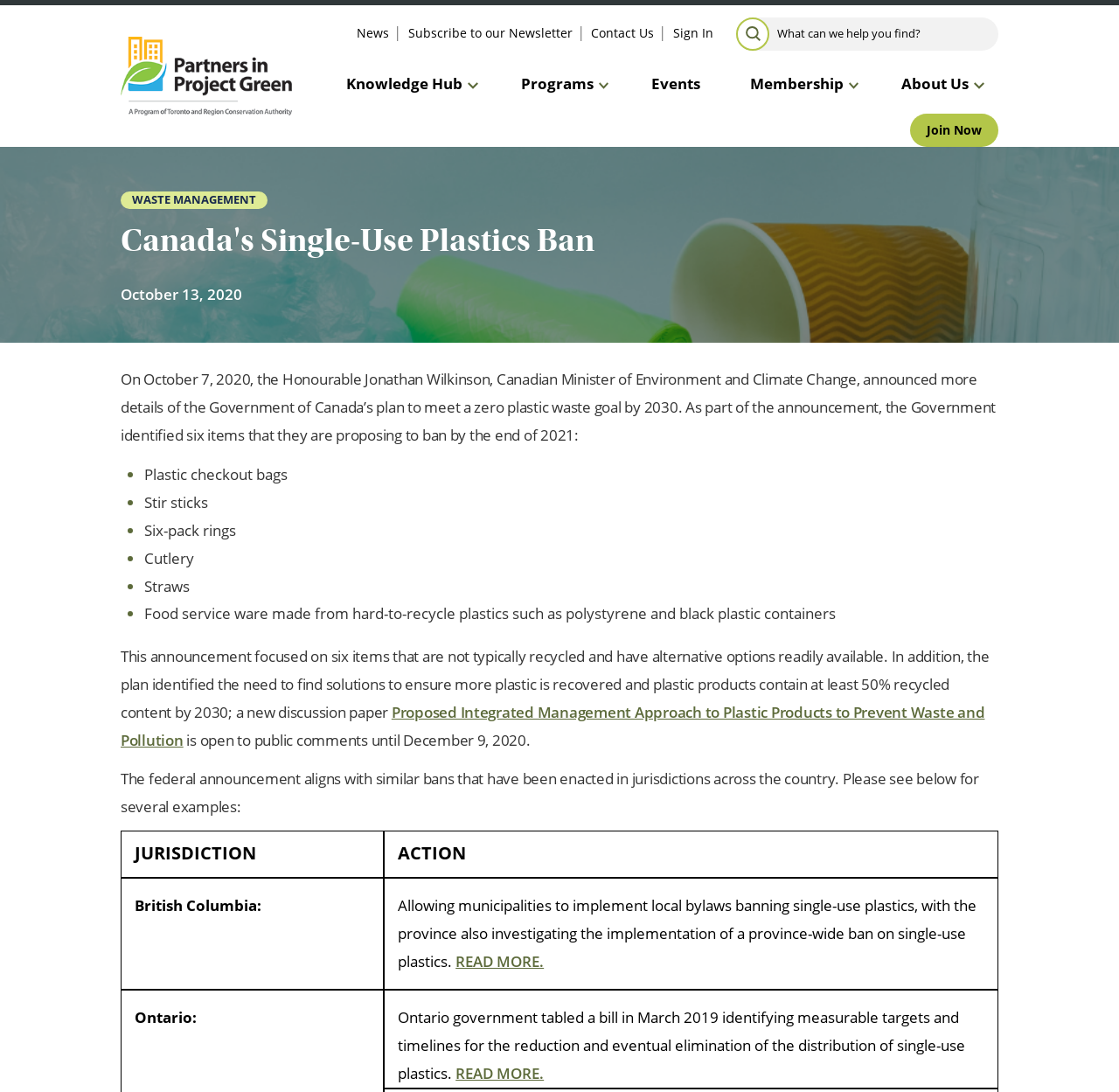Provide a comprehensive description of the webpage.

The webpage is about Canada's single-use plastics ban, with a focus on the government's plan to meet a zero plastic waste goal by 2030. At the top, there is a navigation menu with links to "Partners in Project Green", "Knowledge Hub", "Programs", "Events", "Membership", "About Us", and "Join Now". Below this, there is a search bar with a button labeled "SEARCH".

The main content of the page is divided into sections. The first section has a heading "Canada's Single-Use Plastics Ban" and an image of plastic trash. Below this, there is a paragraph of text announcing the government's plan to ban six items by the end of 2021, including plastic checkout bags, stir sticks, six-pack rings, cutlery, straws, and food service ware made from hard-to-recycle plastics.

The next section lists these six items in bullet points, with a brief description of each. Following this, there is a paragraph discussing the need to find solutions to ensure more plastic is recovered and plastic products contain at least 50% recycled content by 2030. There is also a link to a discussion paper on the proposed integrated management approach to plastic products.

The final section of the page lists examples of similar bans that have been enacted in jurisdictions across the country, presented in a table with columns for "JURISDICTION" and "ACTION". Each row in the table describes a specific jurisdiction, such as British Columbia or Ontario, and the actions they have taken or plan to take to ban single-use plastics.